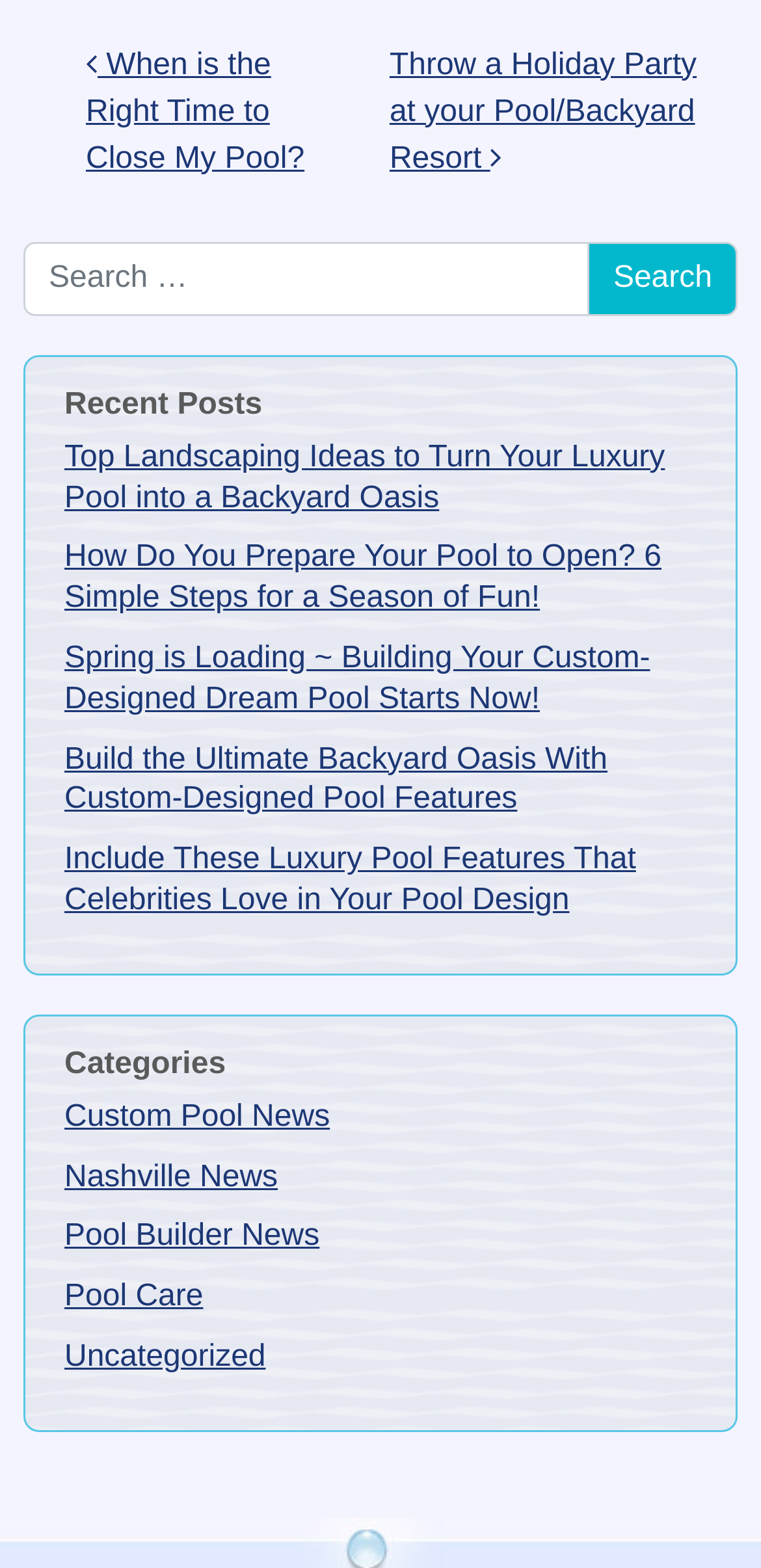How many categories are listed?
From the image, respond using a single word or phrase.

5